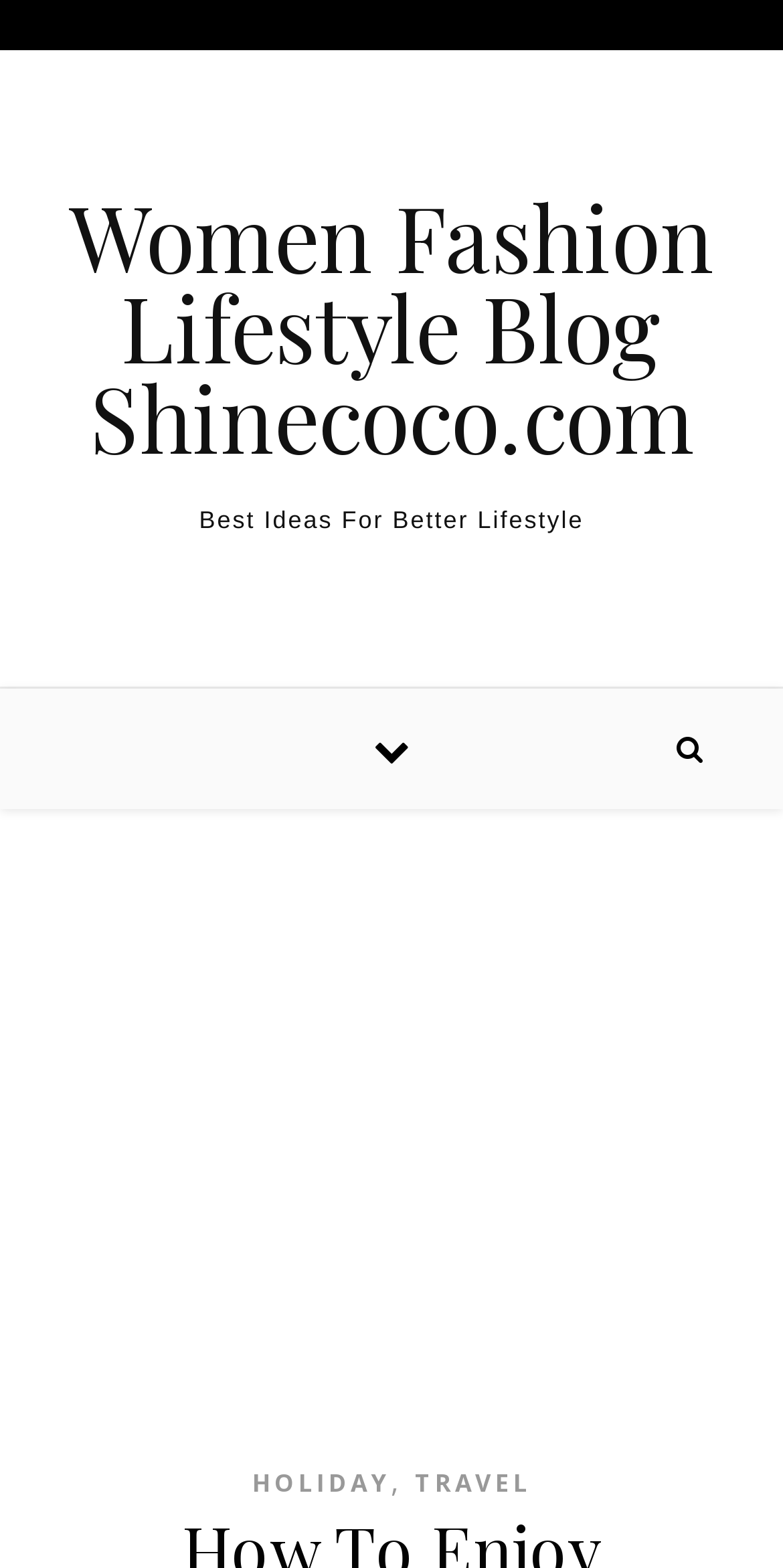Describe all significant elements and features of the webpage.

The webpage appears to be a blog post about enjoying Christmas markets during the holiday season. At the top of the page, there is a header section with a link to the blog's homepage, "Women Fashion Lifestyle Blog Shinecoco.com". Below this, there is a title or slogan "Best Ideas For Better Lifestyle".

The main content of the page is divided into sections, with an advertisement iframe taking up a significant portion of the page, located roughly in the middle. Above the advertisement, there are three links: "HOLIDAY", followed by a comma and a space, and then "TRAVEL". These links are positioned horizontally, with "HOLIDAY" on the left, "TRAVEL" on the right, and the comma and space in between.

There is no clear indication of the main content of the blog post, but the presence of the links "HOLIDAY" and "TRAVEL" suggests that the article may be discussing travel or holiday-related topics, possibly in the context of Christmas markets.